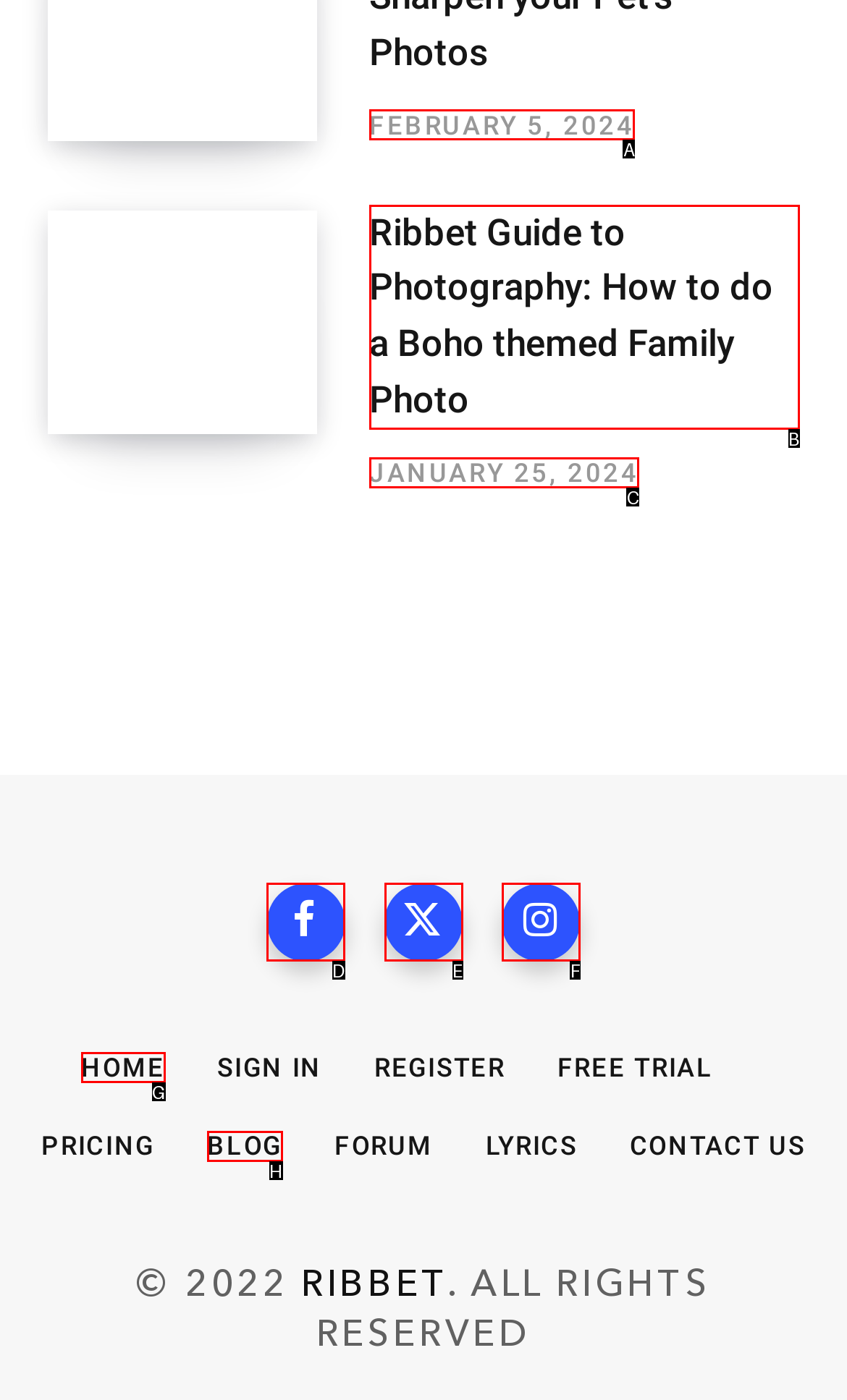Given the description: January 25, 2024, select the HTML element that matches it best. Reply with the letter of the chosen option directly.

C